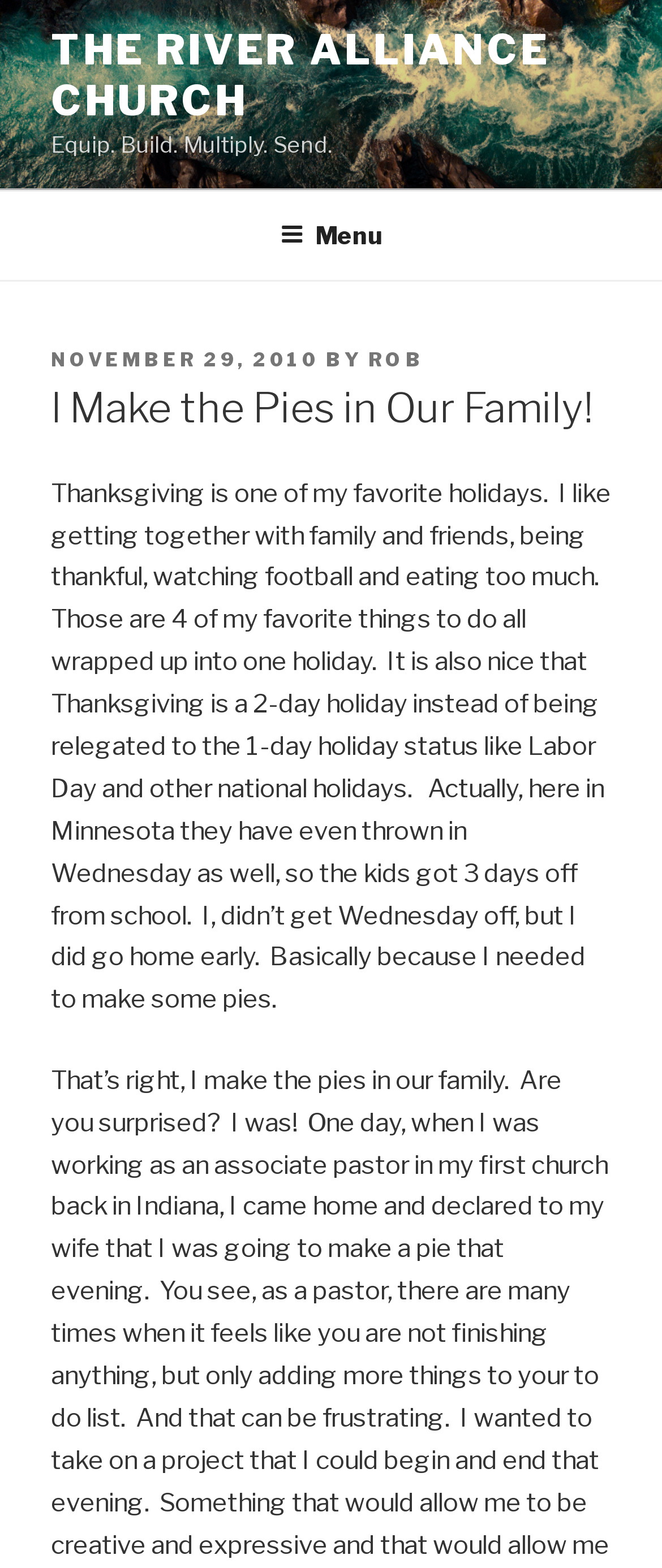Can you find and provide the main heading text of this webpage?

I Make the Pies in Our Family!